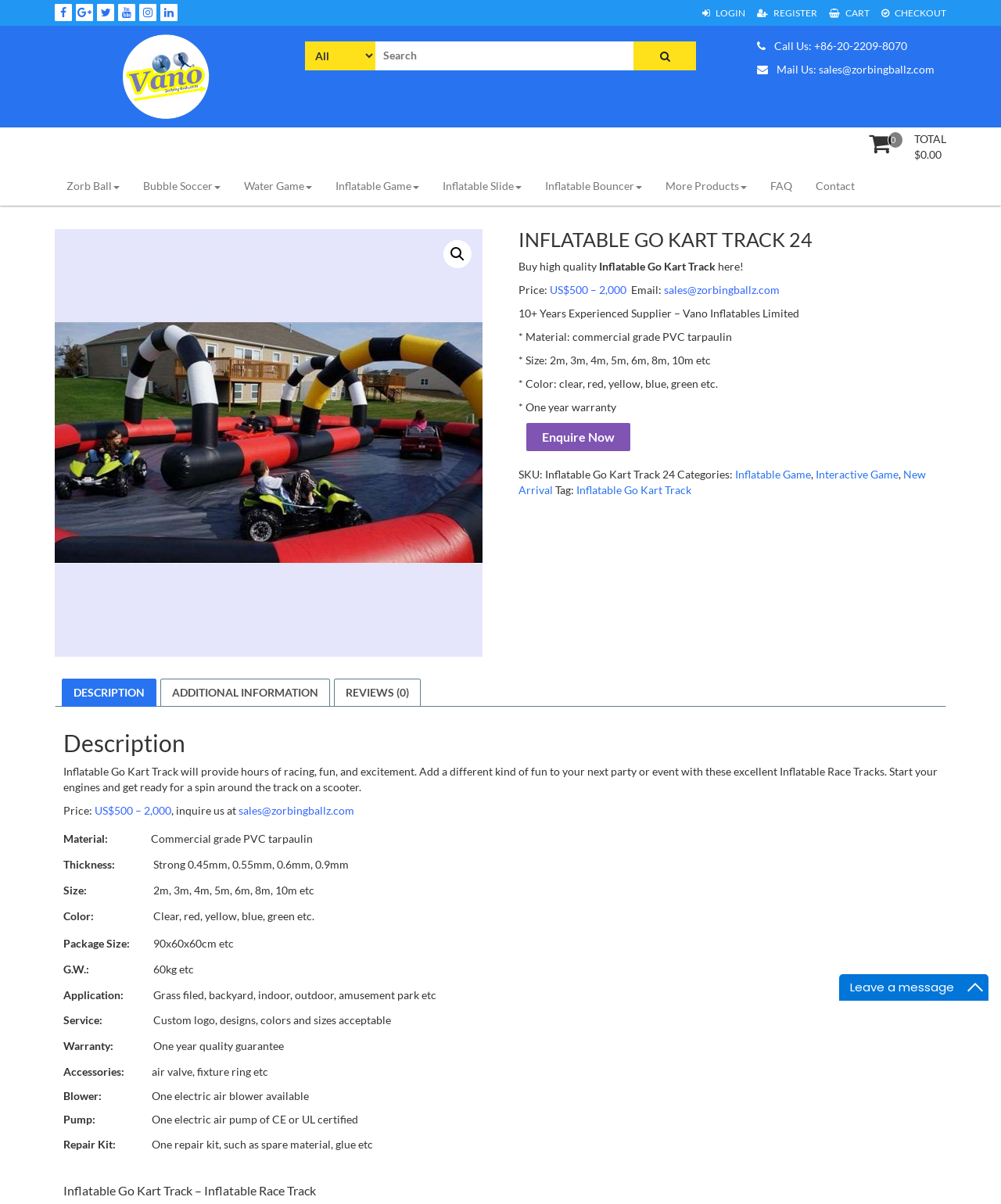Please specify the bounding box coordinates of the element that should be clicked to execute the given instruction: 'Download LibreWolf 64-bit'. Ensure the coordinates are four float numbers between 0 and 1, expressed as [left, top, right, bottom].

None